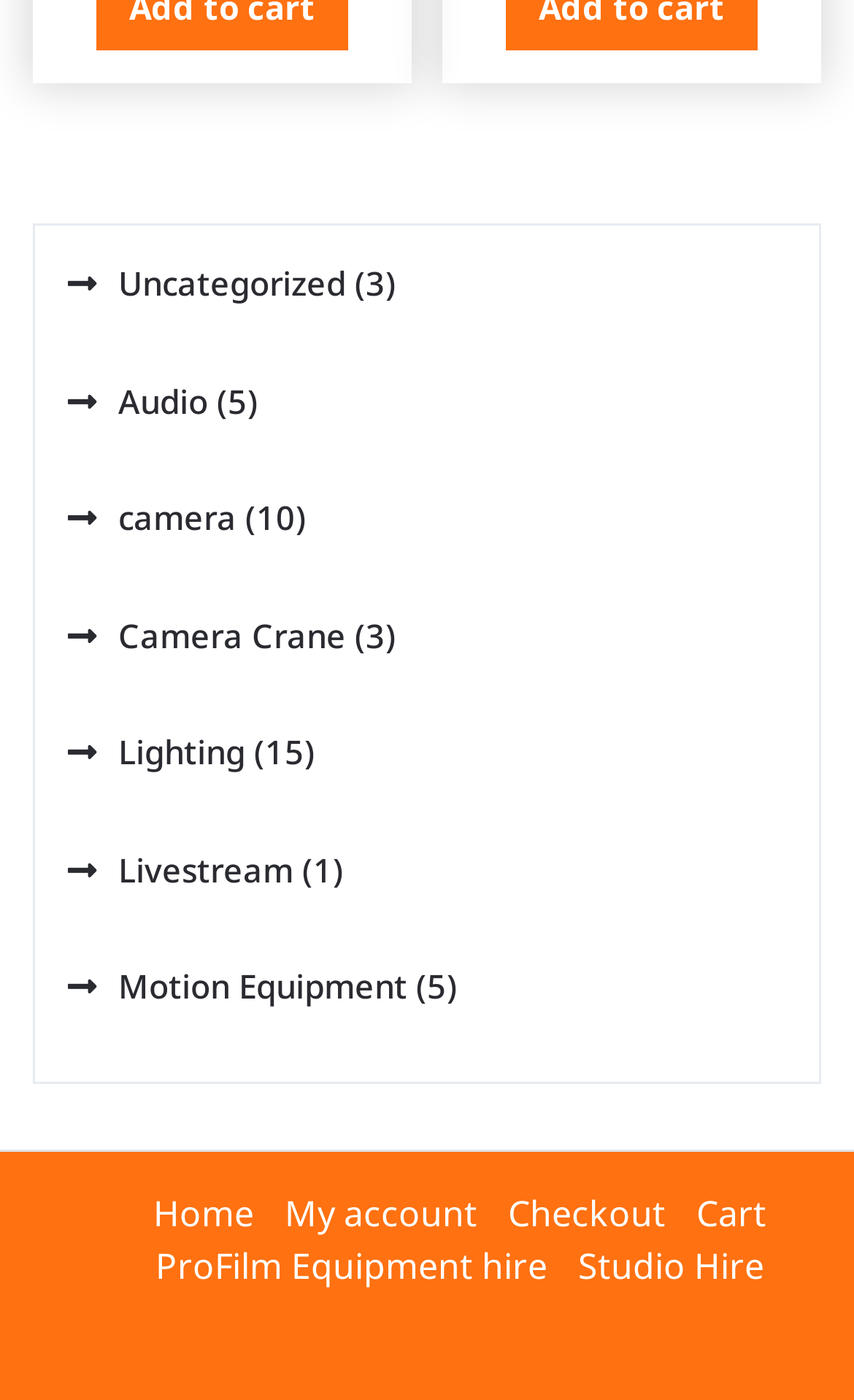How many navigation links are at the bottom of the page?
Refer to the image and provide a thorough answer to the question.

I counted the link elements at the bottom of the page, which include 'Home', 'My account', 'Checkout', 'Cart', and 'ProFilm Equipment hire', and found that there are 5 navigation links in total.